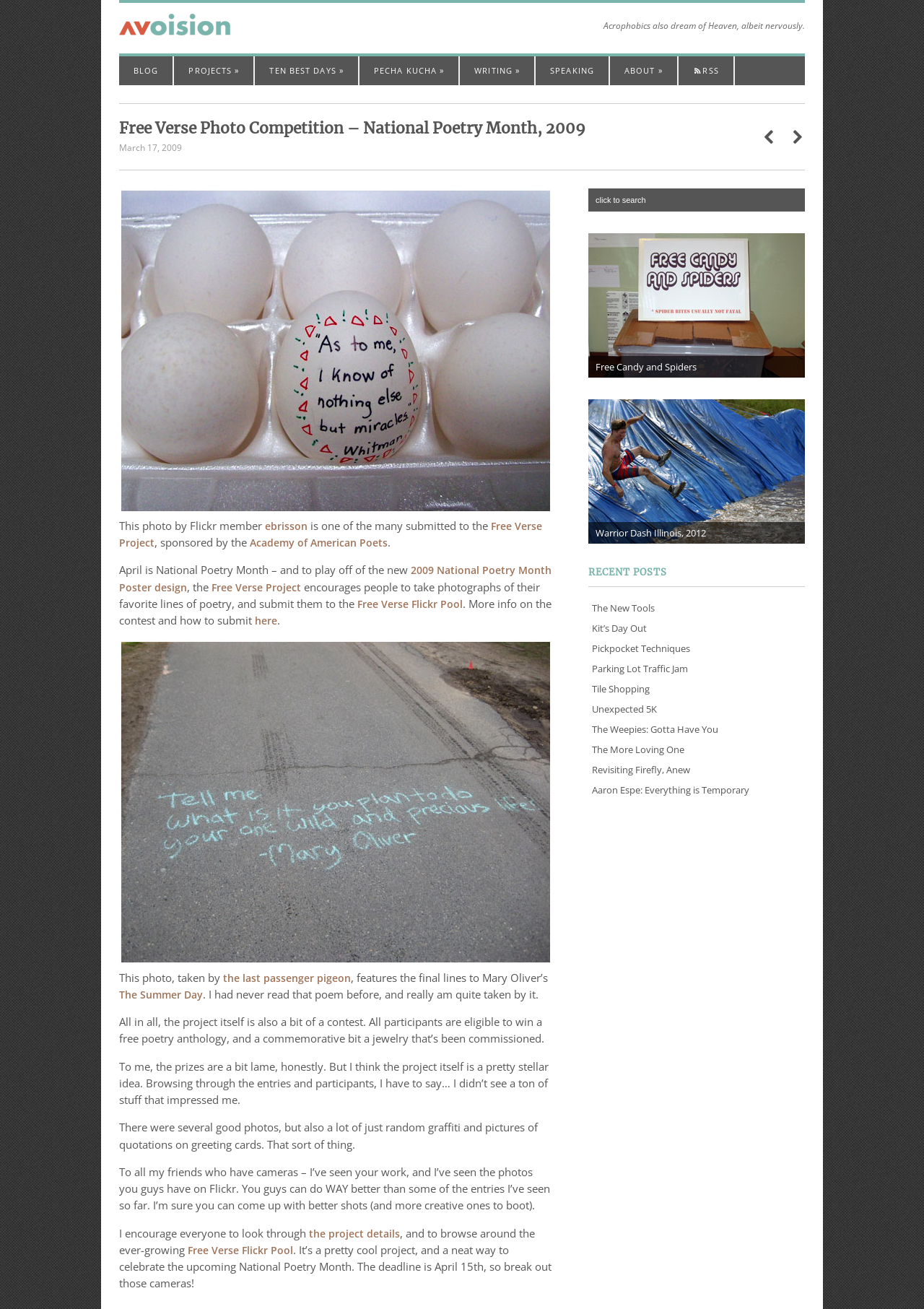Find the bounding box coordinates of the clickable area that will achieve the following instruction: "Click on the 'RSS' link".

[0.734, 0.043, 0.794, 0.065]